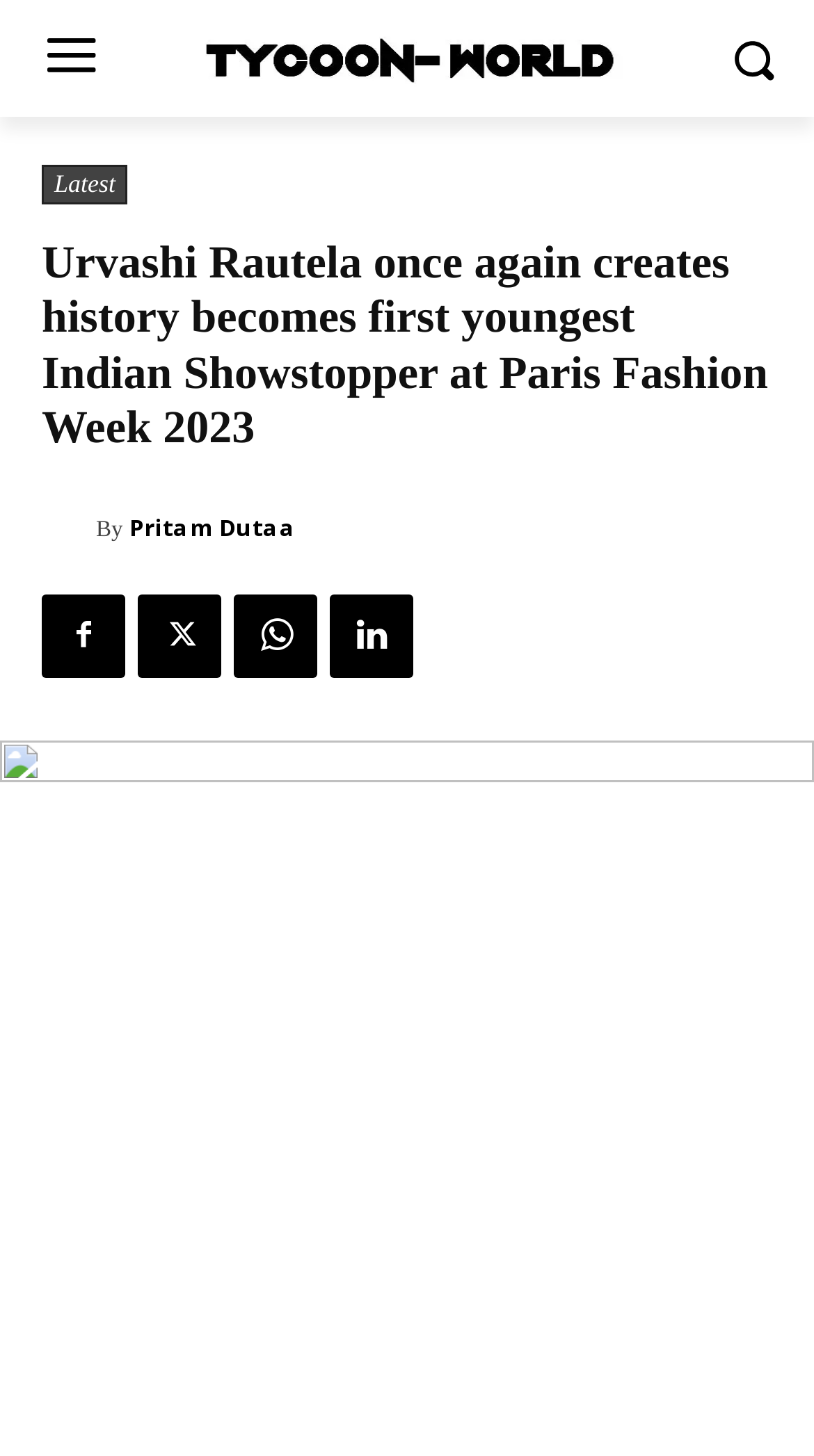Produce a meticulous description of the webpage.

The webpage is about Urvashi Rautela, a Bollywood diva, and her latest appearance at Paris Fashion Week 2023. At the top left of the page, there is a logo link with an accompanying image. On the top right, there is a small image. Below the logo, there is a link to the "Latest" section. 

The main heading, "Urvashi Rautela once again creates history becomes first youngest Indian Showstopper at Paris Fashion Week 2023", is prominently displayed across the page, spanning from the left to the right. 

Underneath the heading, there is a link to "Pritam Dutaa" with a small image of the same name. To the right of this link, there is a static text "By". Next to the "By" text, there is another link to "Pritam Dutaa". 

Further down, there are four social media links, represented by icons, arranged horizontally from left to right. These icons are for sharing the article on various platforms.